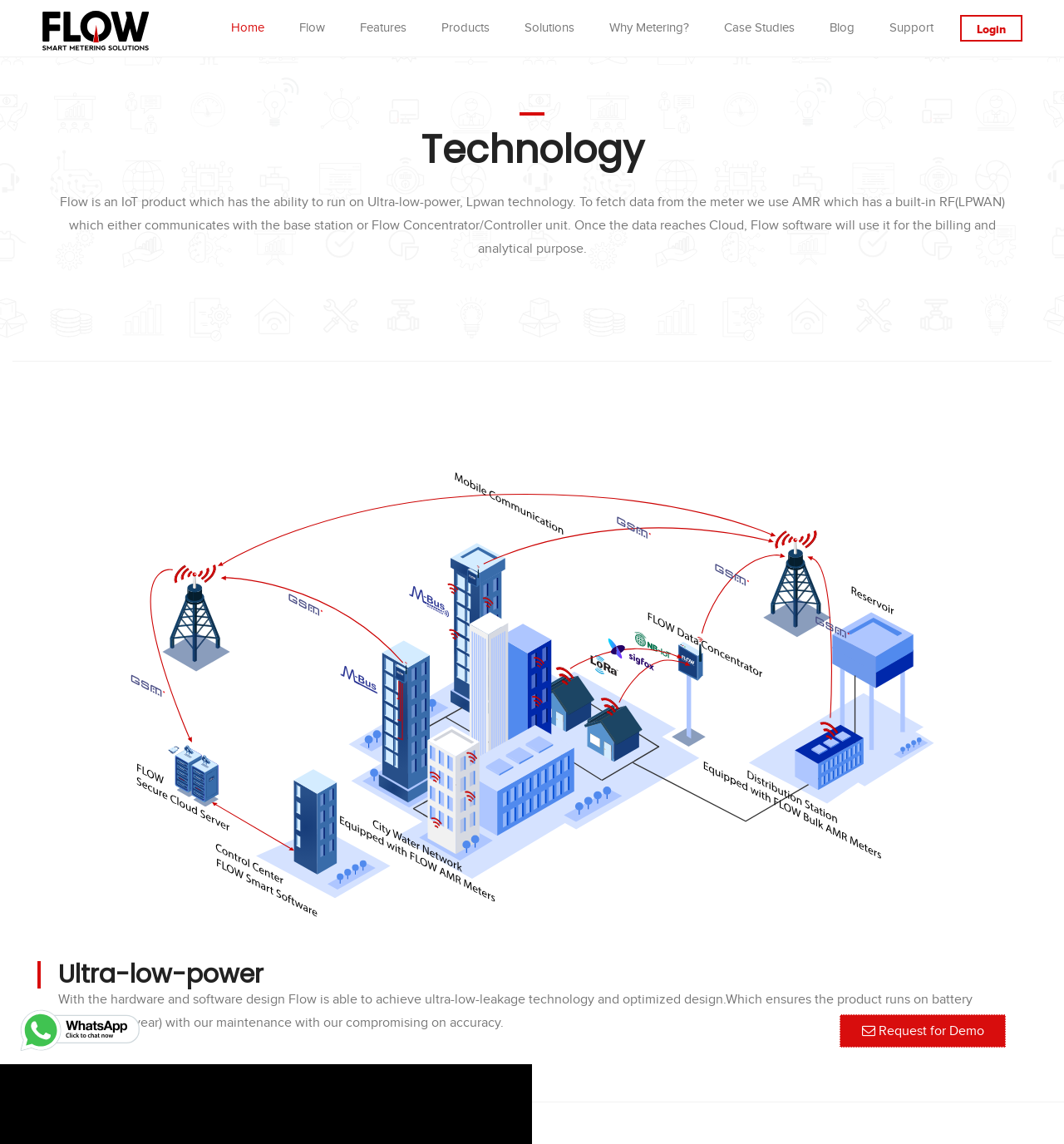Determine the coordinates of the bounding box that should be clicked to complete the instruction: "Go to the Blog page". The coordinates should be represented by four float numbers between 0 and 1: [left, top, right, bottom].

[0.772, 0.013, 0.811, 0.036]